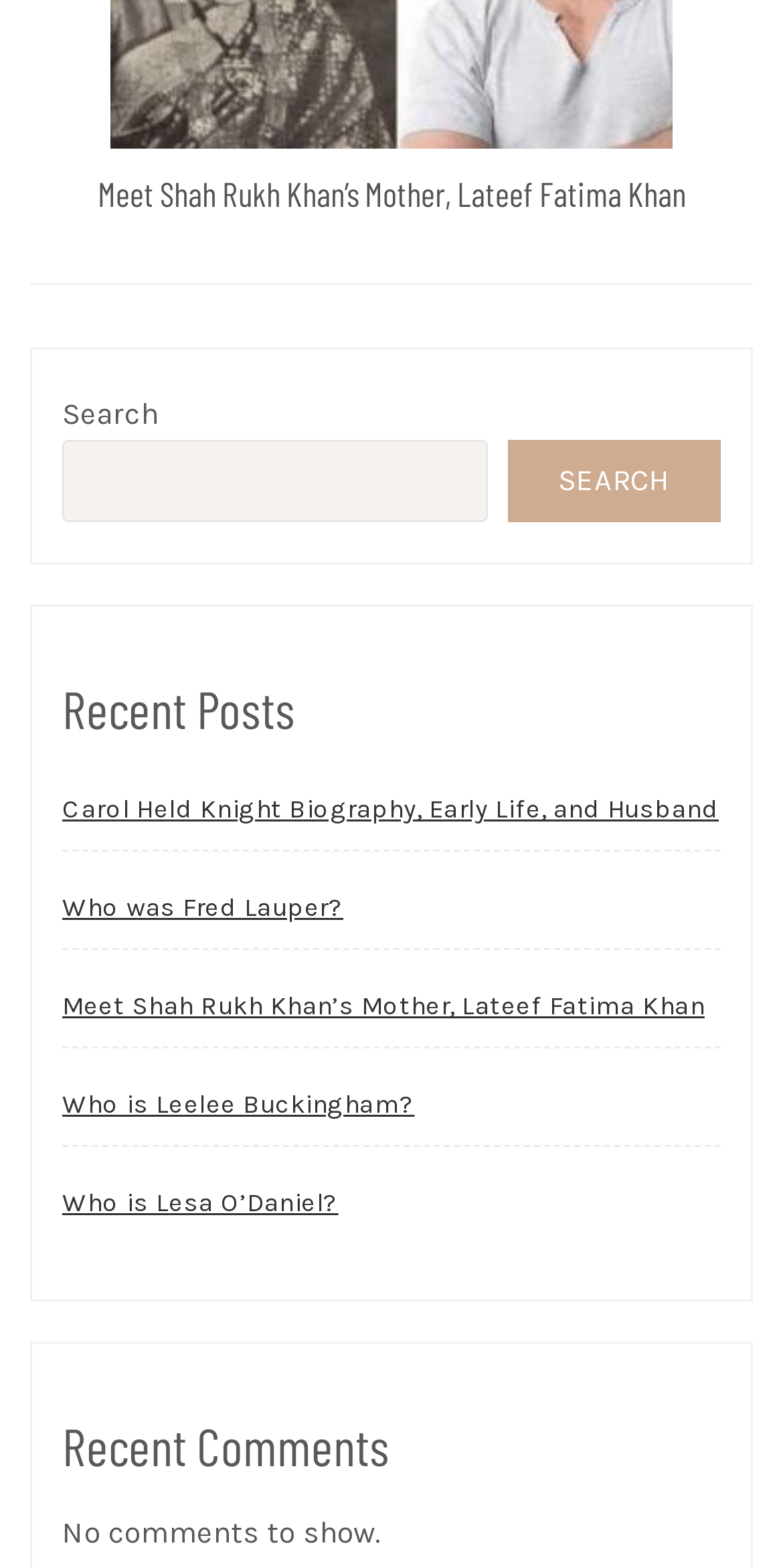Locate the bounding box coordinates of the area where you should click to accomplish the instruction: "Search for something".

[0.079, 0.281, 0.623, 0.333]